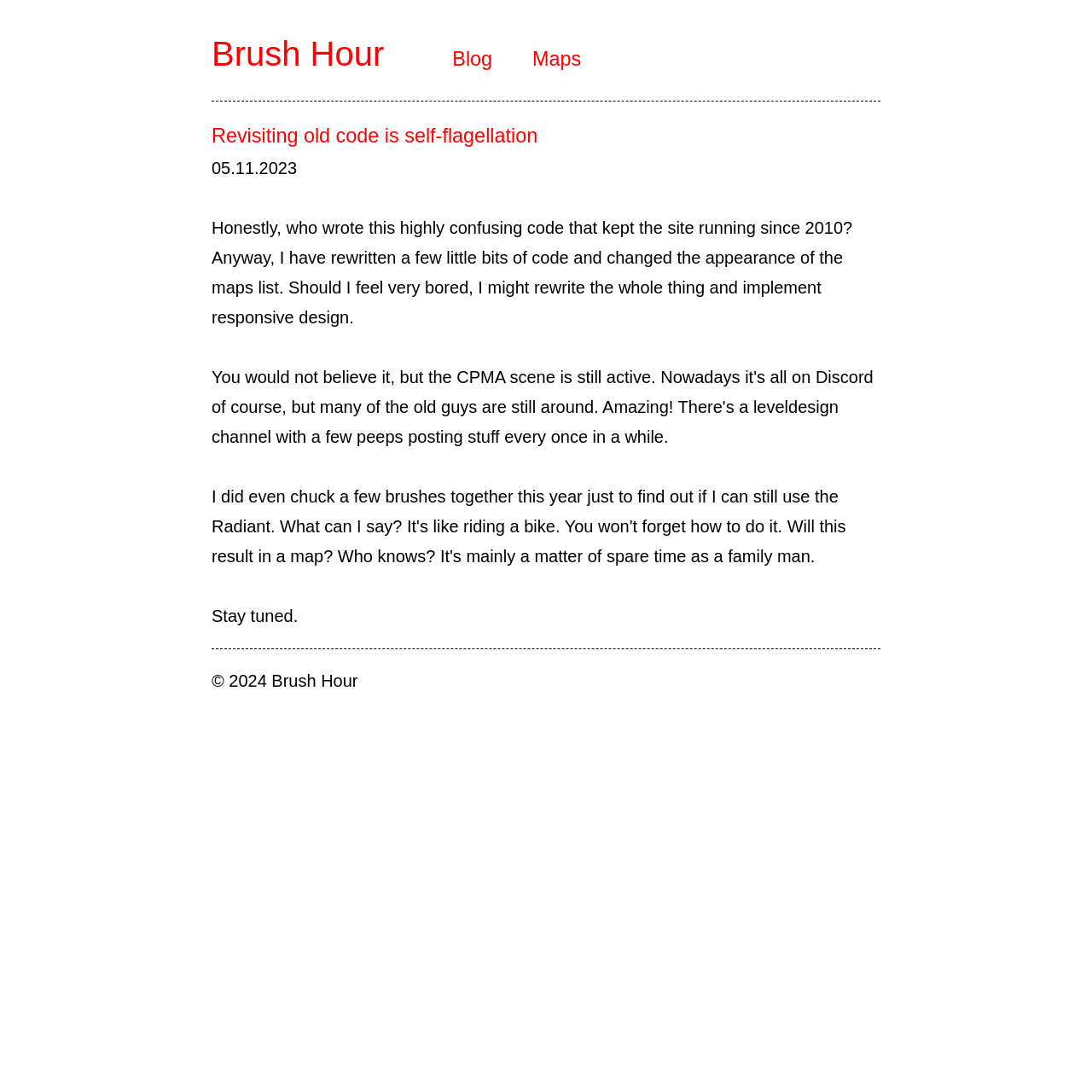Given the element description Revisiting old code is self-flagellation, identify the bounding box coordinates for the UI element on the webpage screenshot. The format should be (top-left x, top-left y, bottom-right x, bottom-right y), with values between 0 and 1.

[0.194, 0.114, 0.492, 0.134]